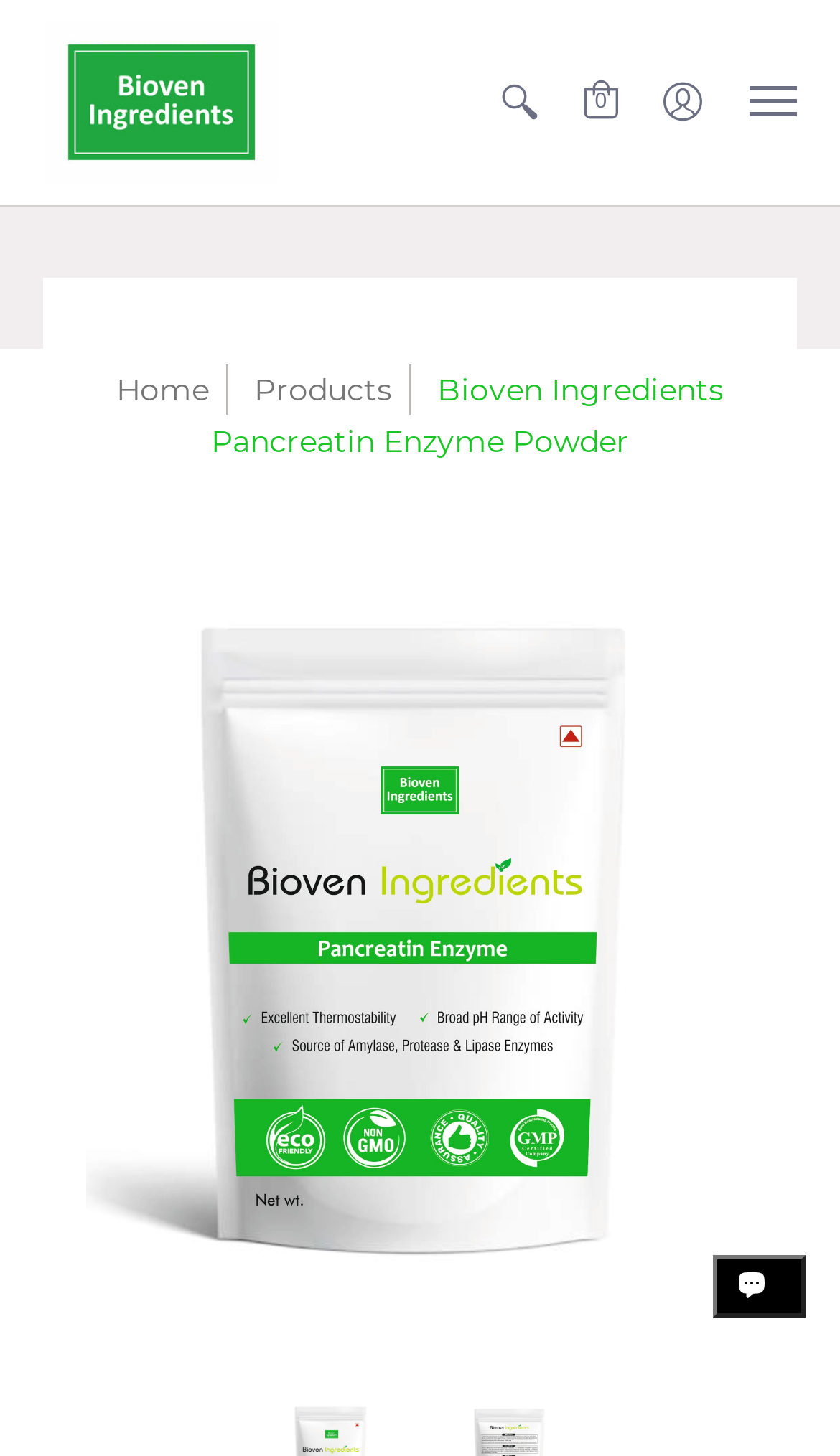Determine the bounding box coordinates of the clickable area required to perform the following instruction: "Search for products". The coordinates should be represented as four float numbers between 0 and 1: [left, top, right, bottom].

[0.569, 0.0, 0.667, 0.14]